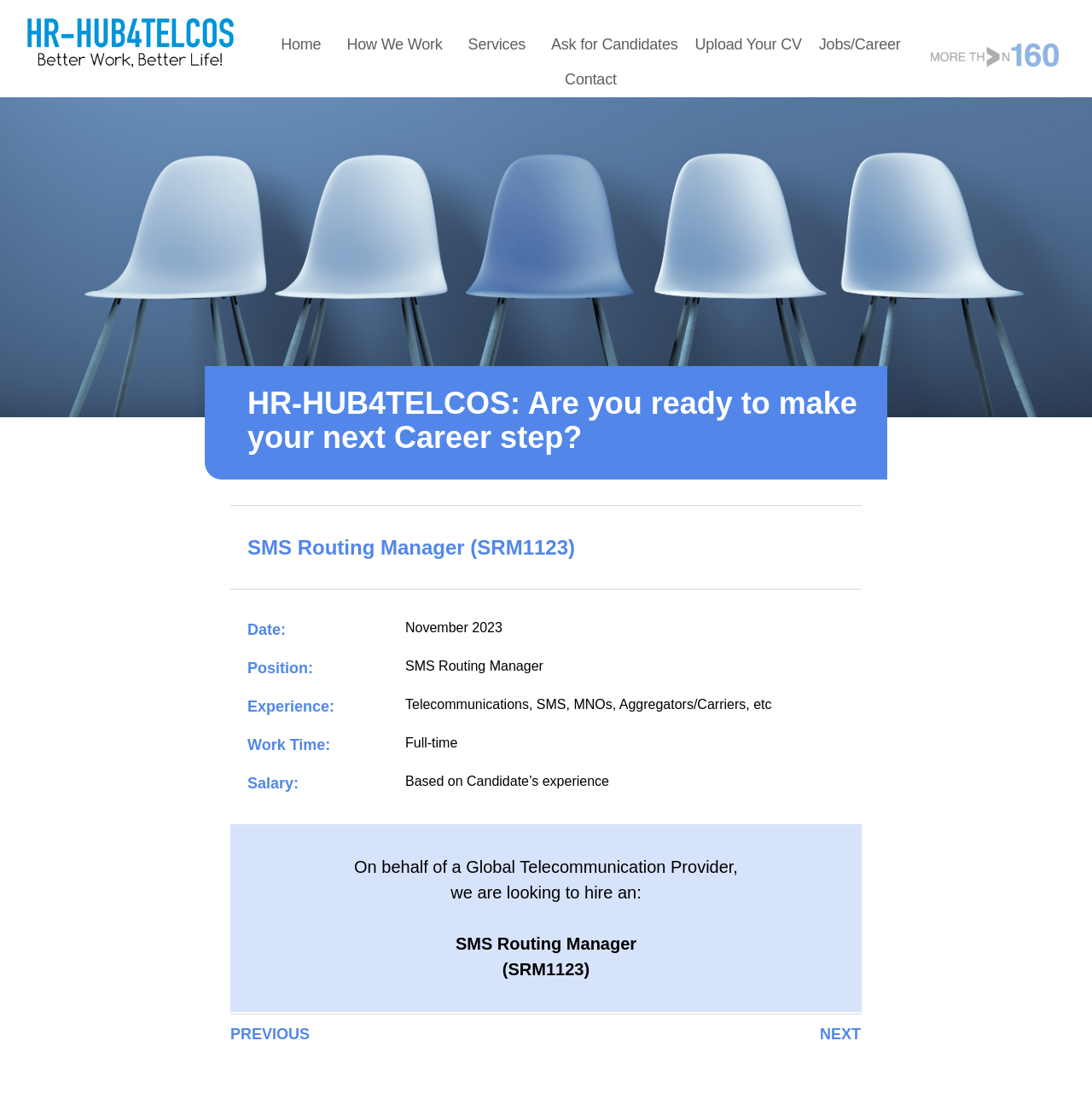Analyze the image and provide a detailed answer to the question: How many links are present in the top navigation menu?

I counted the links in the top navigation menu by examining the webpage structure, specifically the links 'Home', 'How We Work', 'Services', 'Ask for Candidates', 'Upload Your CV', and 'Jobs/Career'.